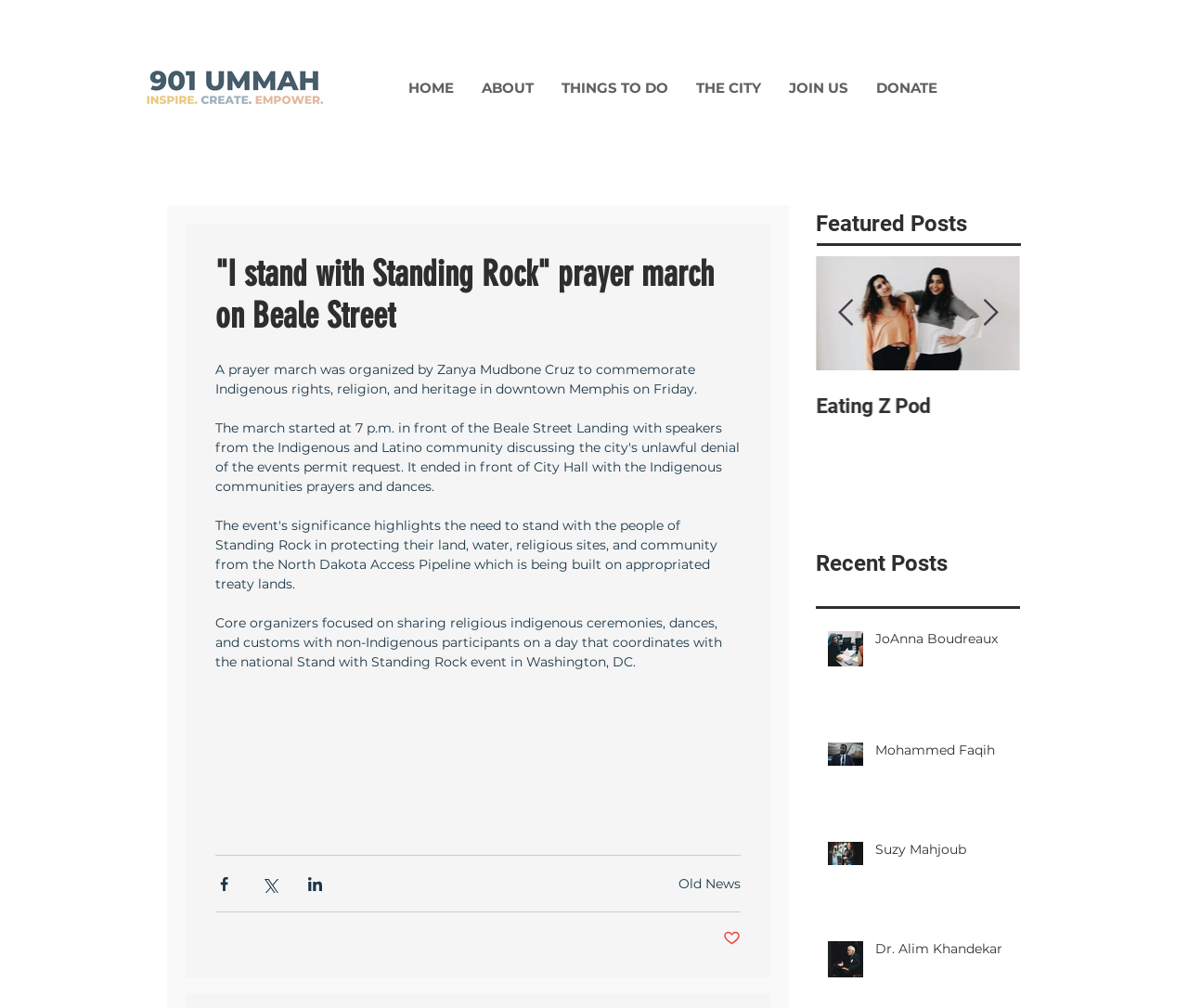Please specify the bounding box coordinates for the clickable region that will help you carry out the instruction: "Click the 'Previous Item' button".

[0.705, 0.296, 0.719, 0.324]